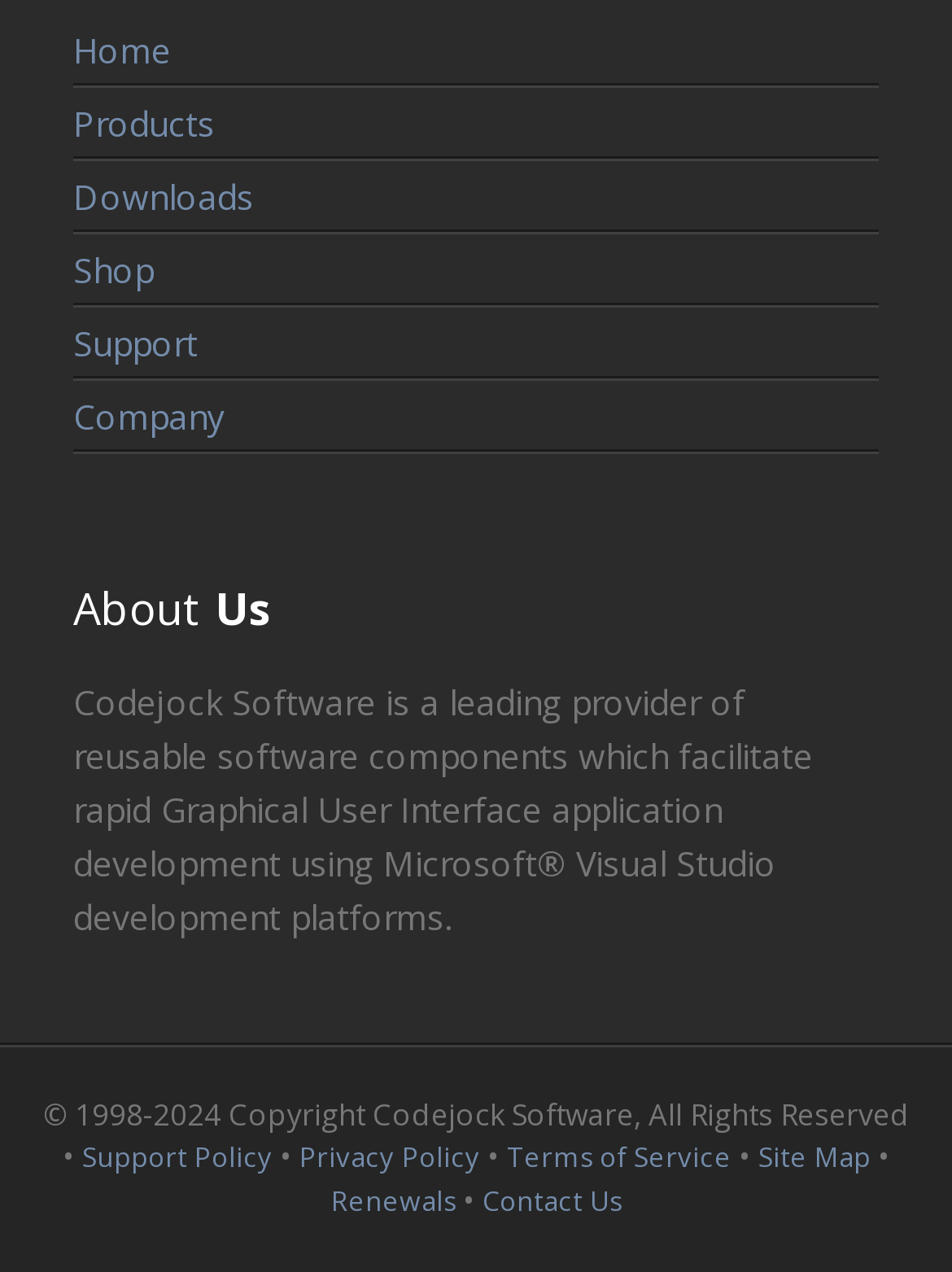Could you indicate the bounding box coordinates of the region to click in order to complete this instruction: "learn about the company".

[0.077, 0.311, 0.923, 0.343]